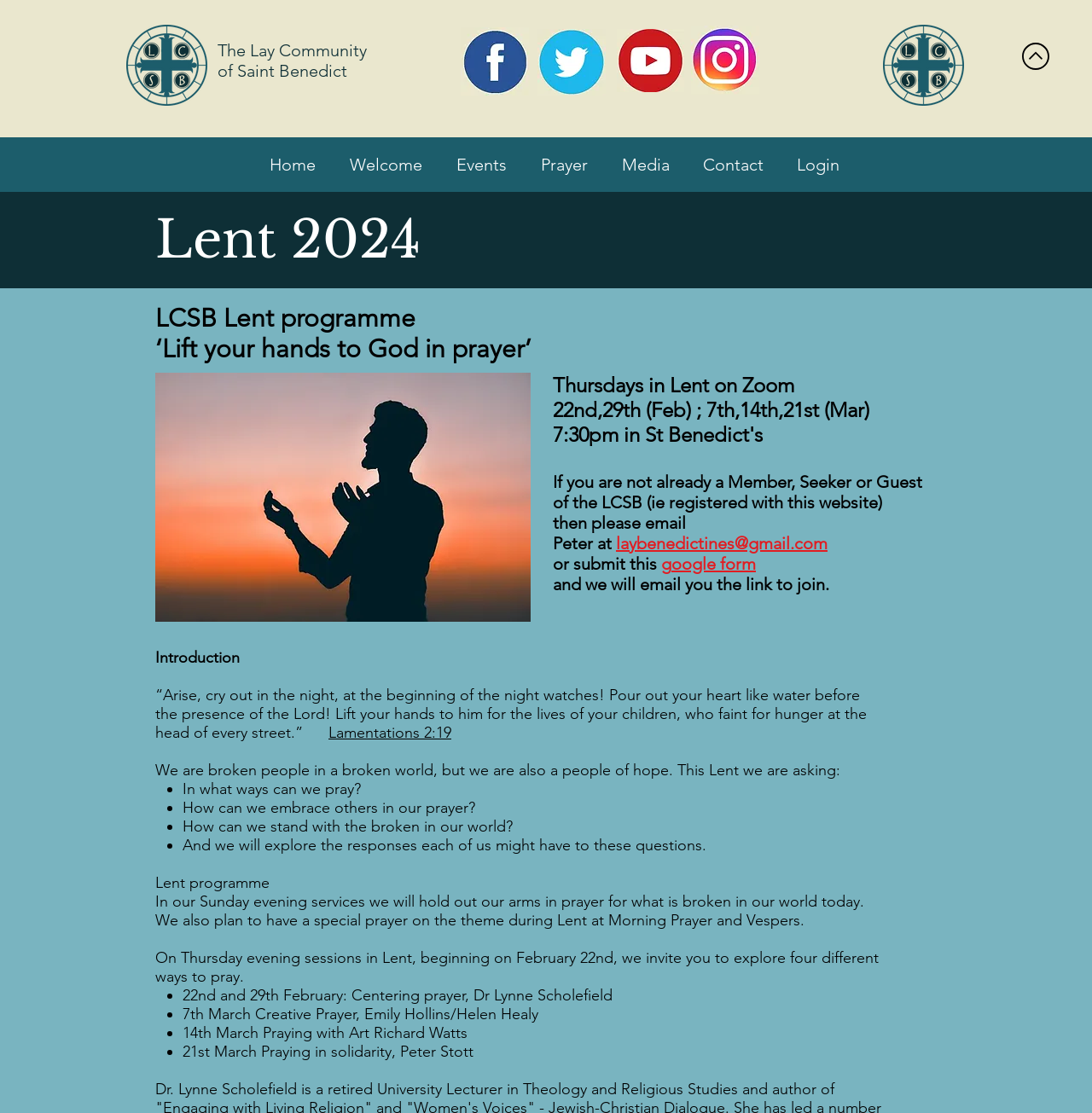What is the purpose of the Lent programme?
Give a detailed and exhaustive answer to the question.

I found the answer by reading the introductory text on the webpage, which mentions that the Lent programme is an opportunity to explore ways to pray, and lists several questions related to prayer that will be explored during the programme.